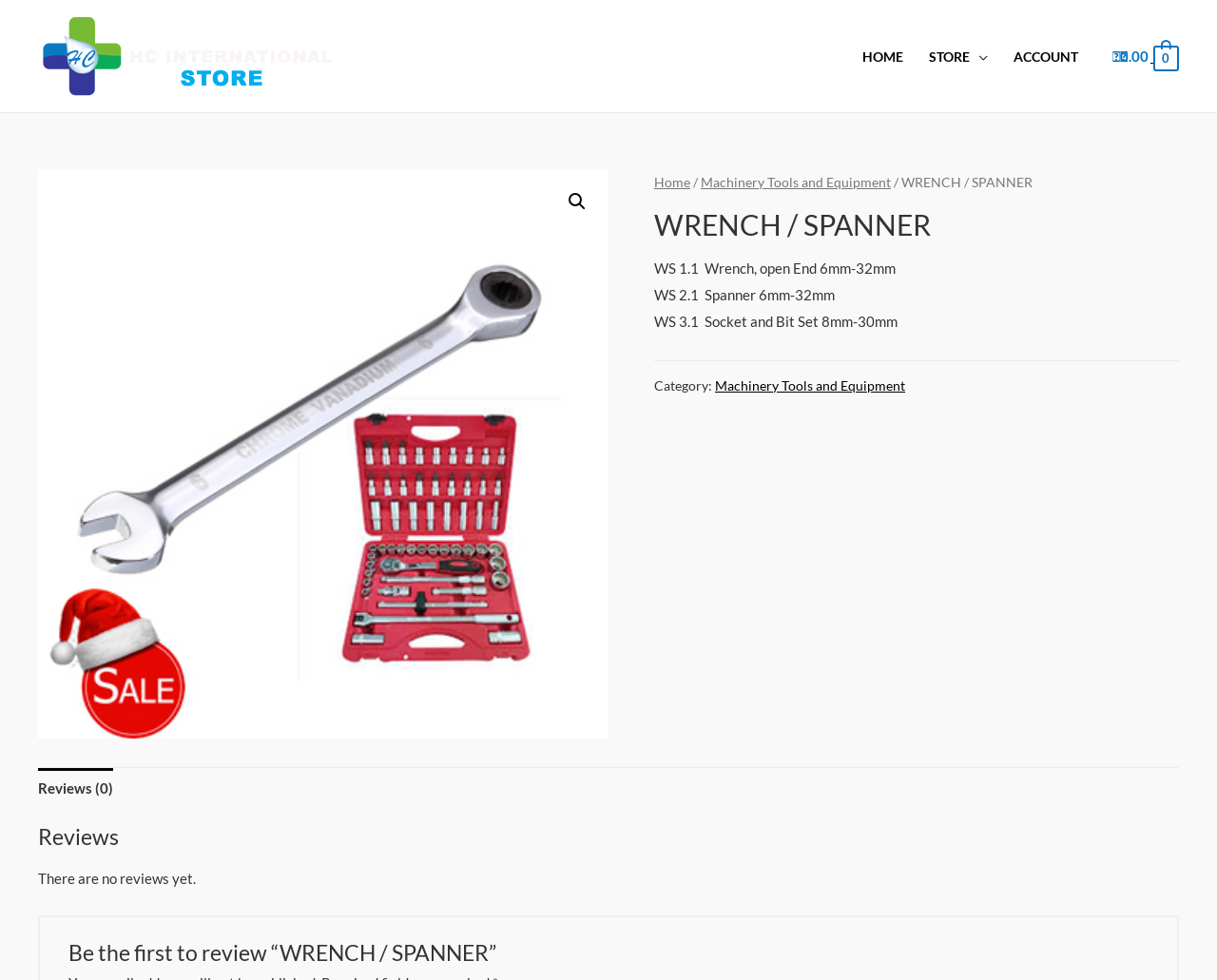Use the details in the image to answer the question thoroughly: 
What is the name of the product?

The name of the product can be found in the heading element on the webpage, which is 'WRENCH / SPANNER'. This is also confirmed by the link text 'WRENCH / SPANNER' in the navigation section.